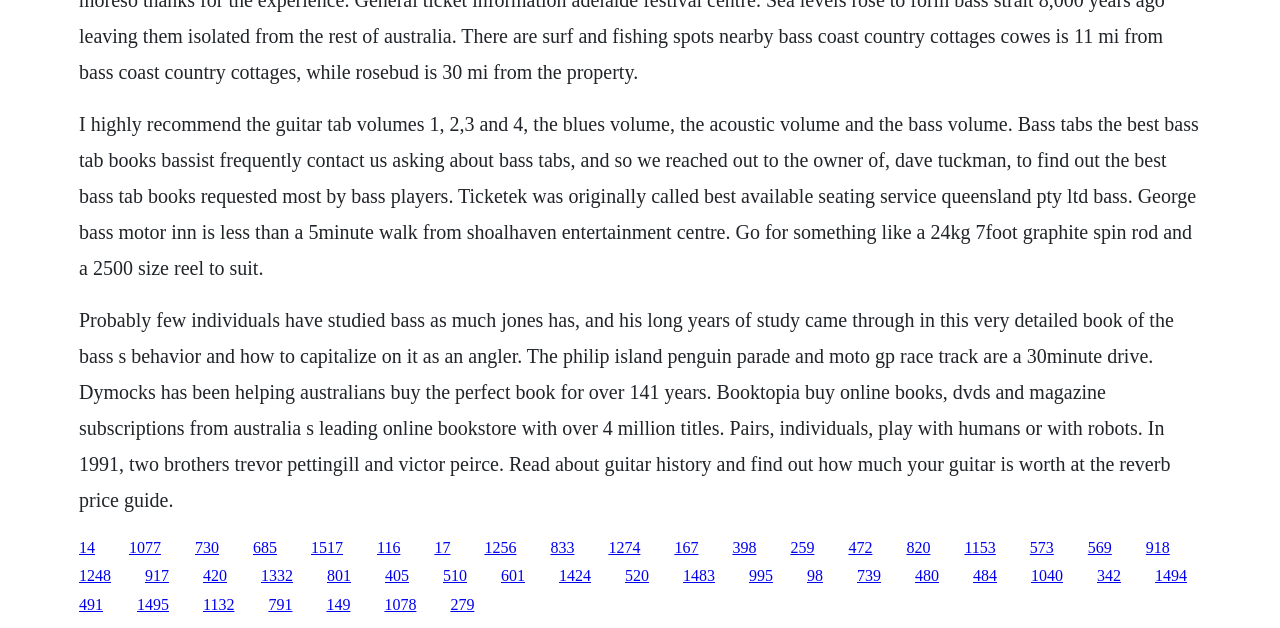Determine the bounding box coordinates of the element's region needed to click to follow the instruction: "Click the link '1077'". Provide these coordinates as four float numbers between 0 and 1, formatted as [left, top, right, bottom].

[0.101, 0.858, 0.126, 0.885]